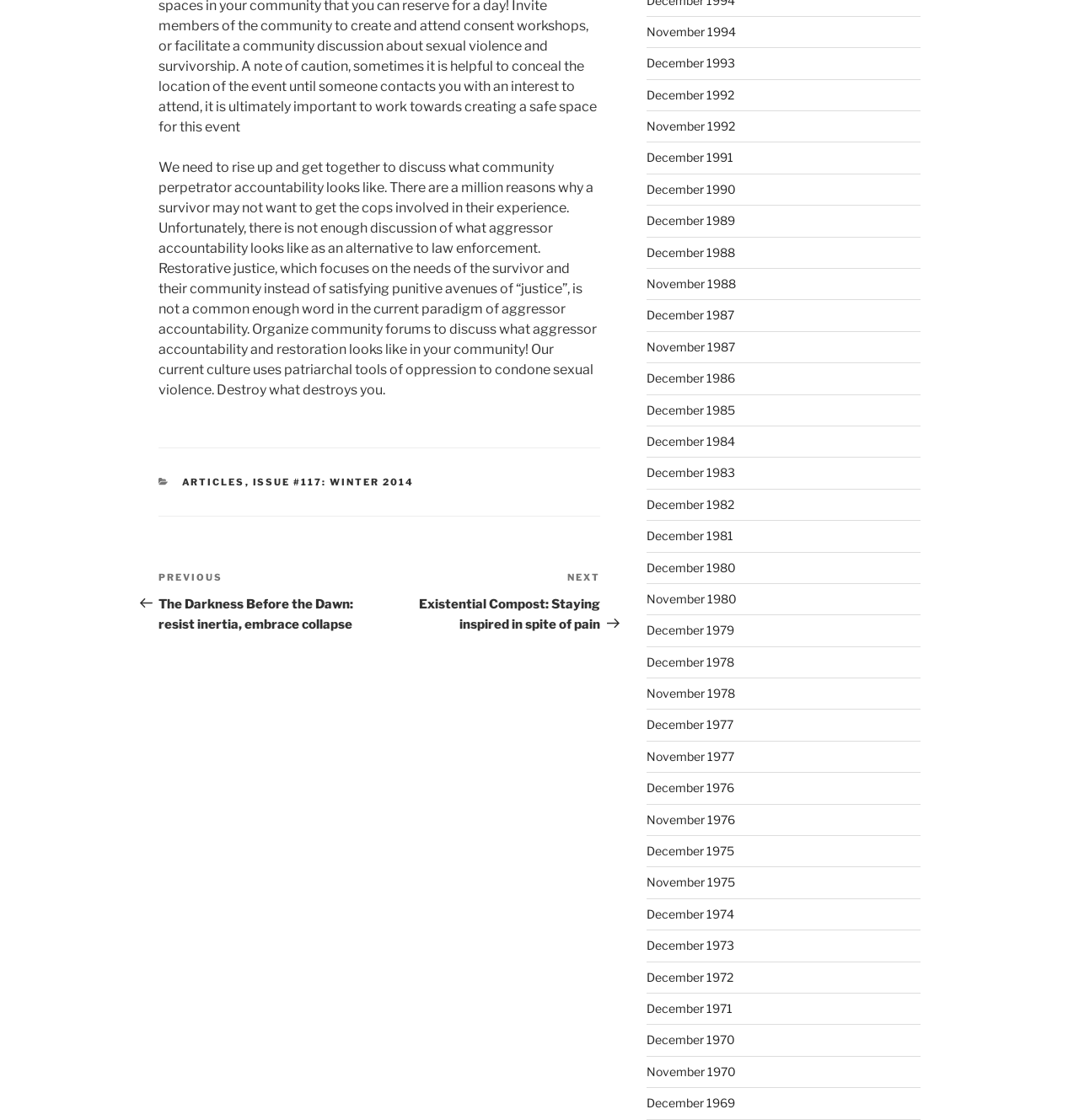How many links are there in the footer section?
Provide a thorough and detailed answer to the question.

The footer section contains 5 links, which are 'CATEGORIES', 'ARTICLES', 'ISSUE #117: WINTER 2014', 'Previous Post', and 'Next Post'.